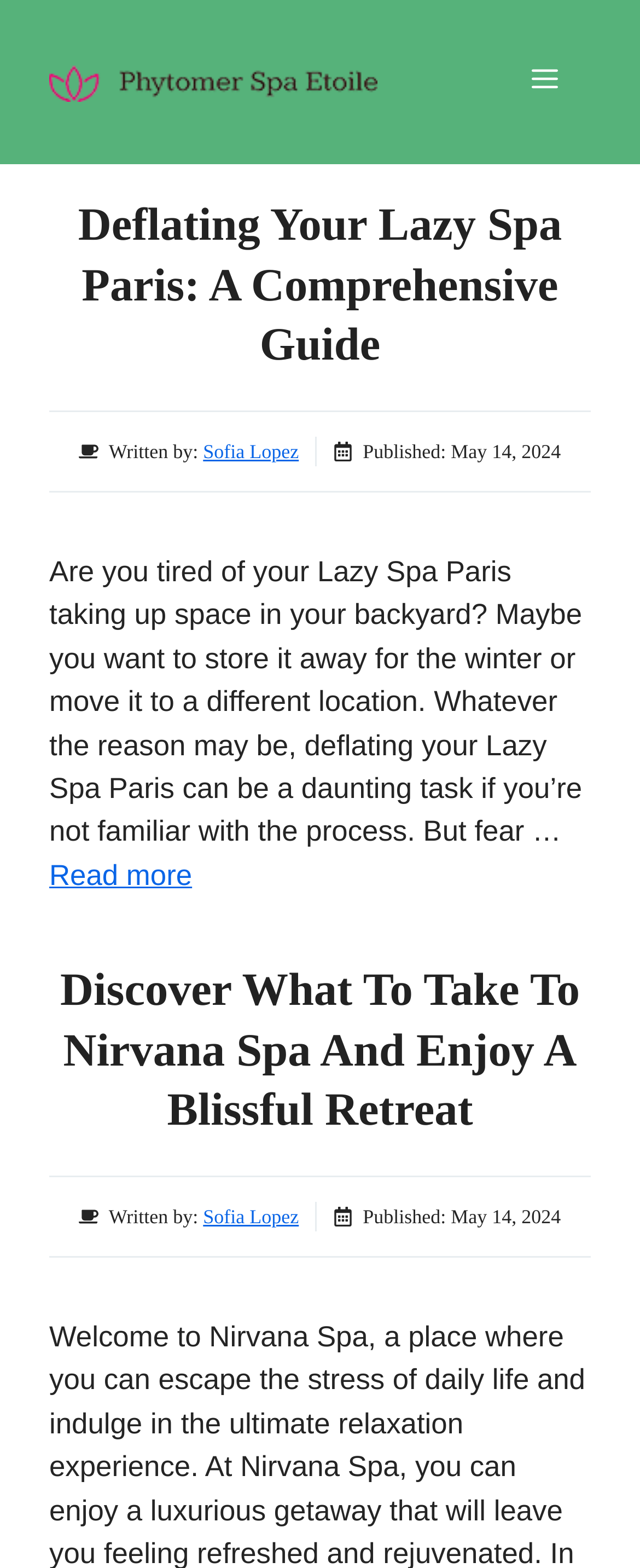How many links are in the first article?
Based on the image, answer the question with a single word or brief phrase.

2